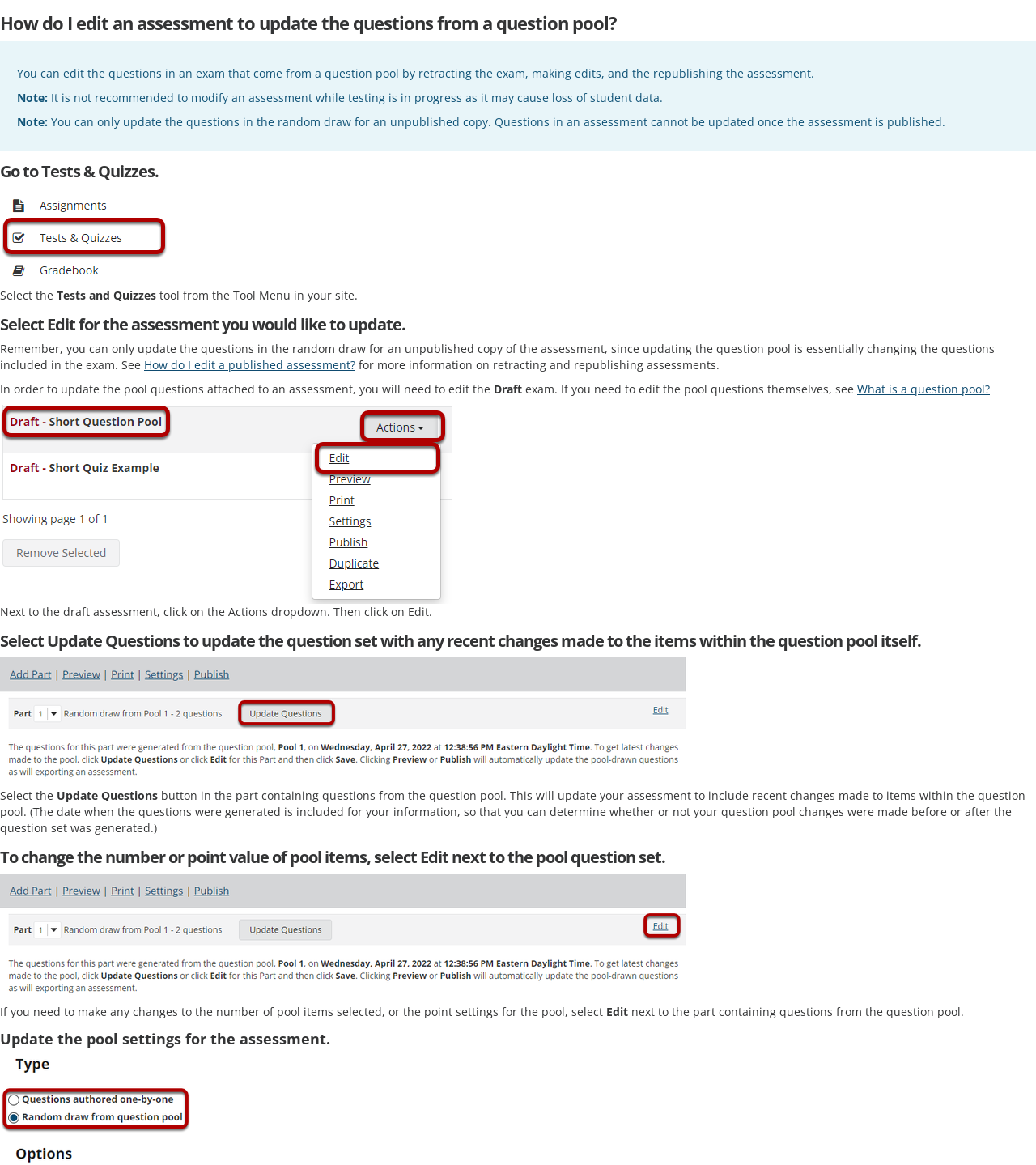What is the recommended action when testing is in progress?
Craft a detailed and extensive response to the question.

According to the webpage, it is not recommended to modify an assessment while testing is in progress as it may cause loss of student data.